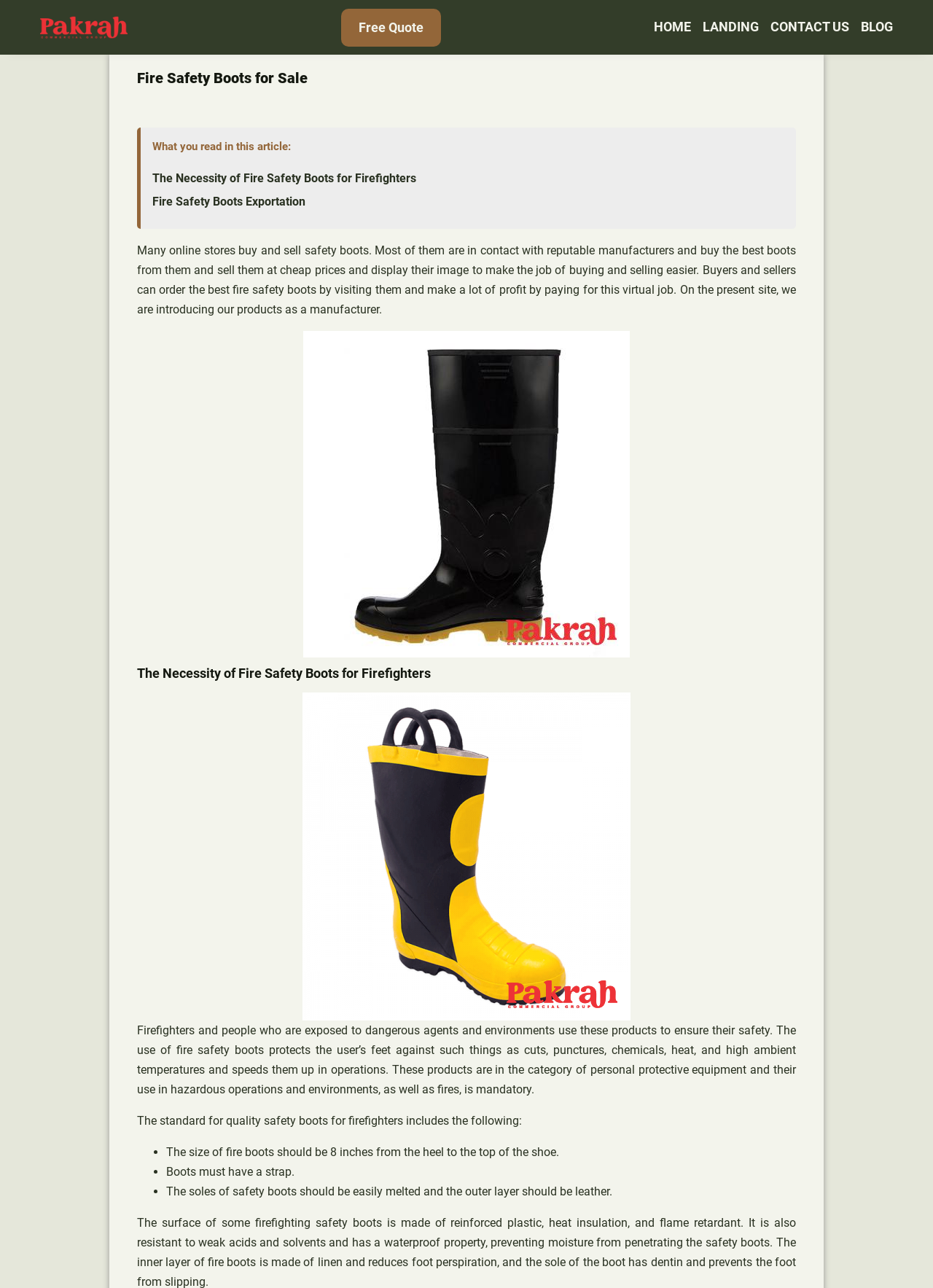Please provide a comprehensive answer to the question below using the information from the image: What is the purpose of fire safety boots?

According to the webpage, fire safety boots are used to protect the user's feet against cuts, punctures, chemicals, heat, and high ambient temperatures, and are mandatory in hazardous operations and environments, as well as fires.